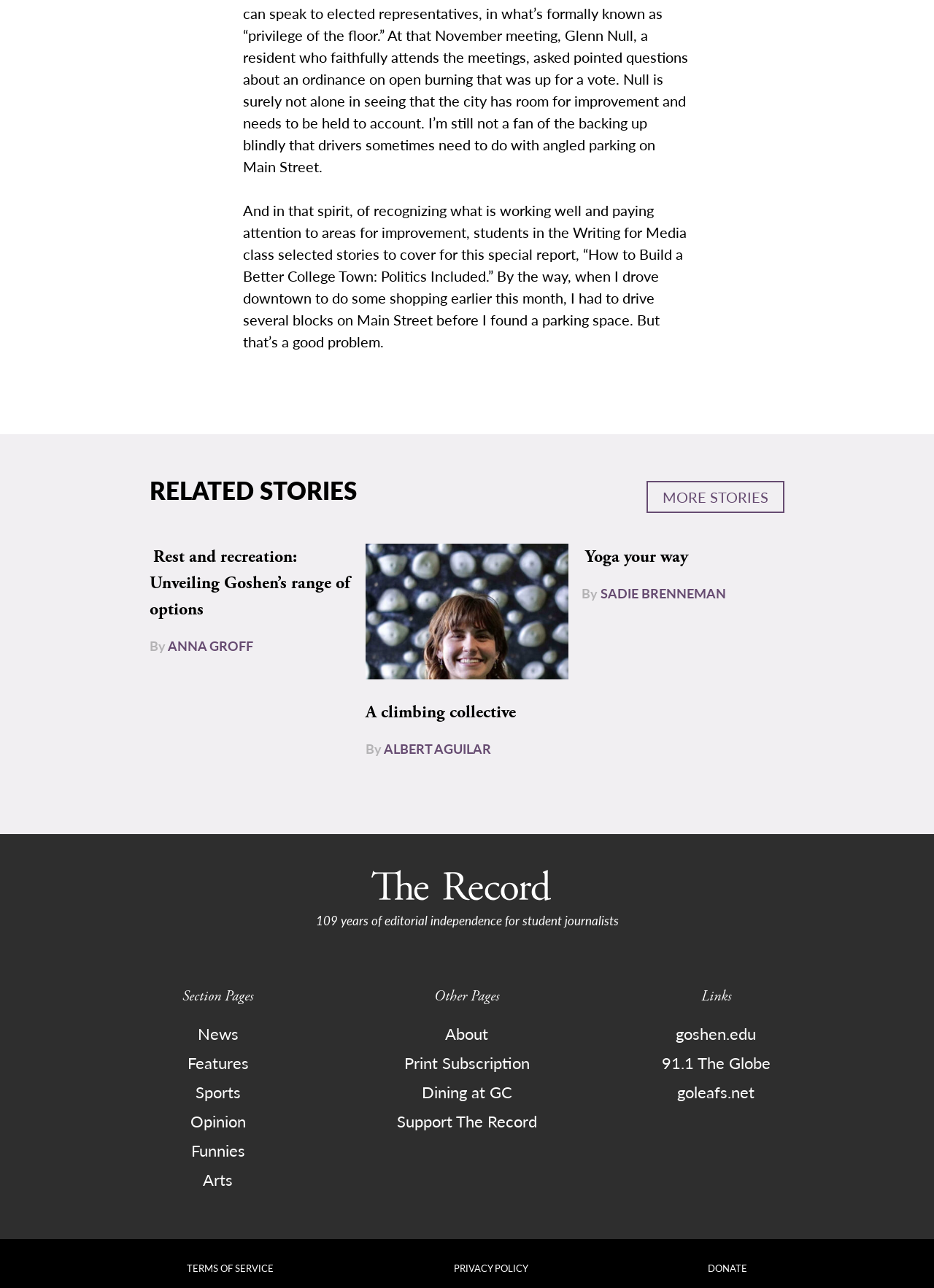Use a single word or phrase to answer the question:
How many related stories are listed?

4